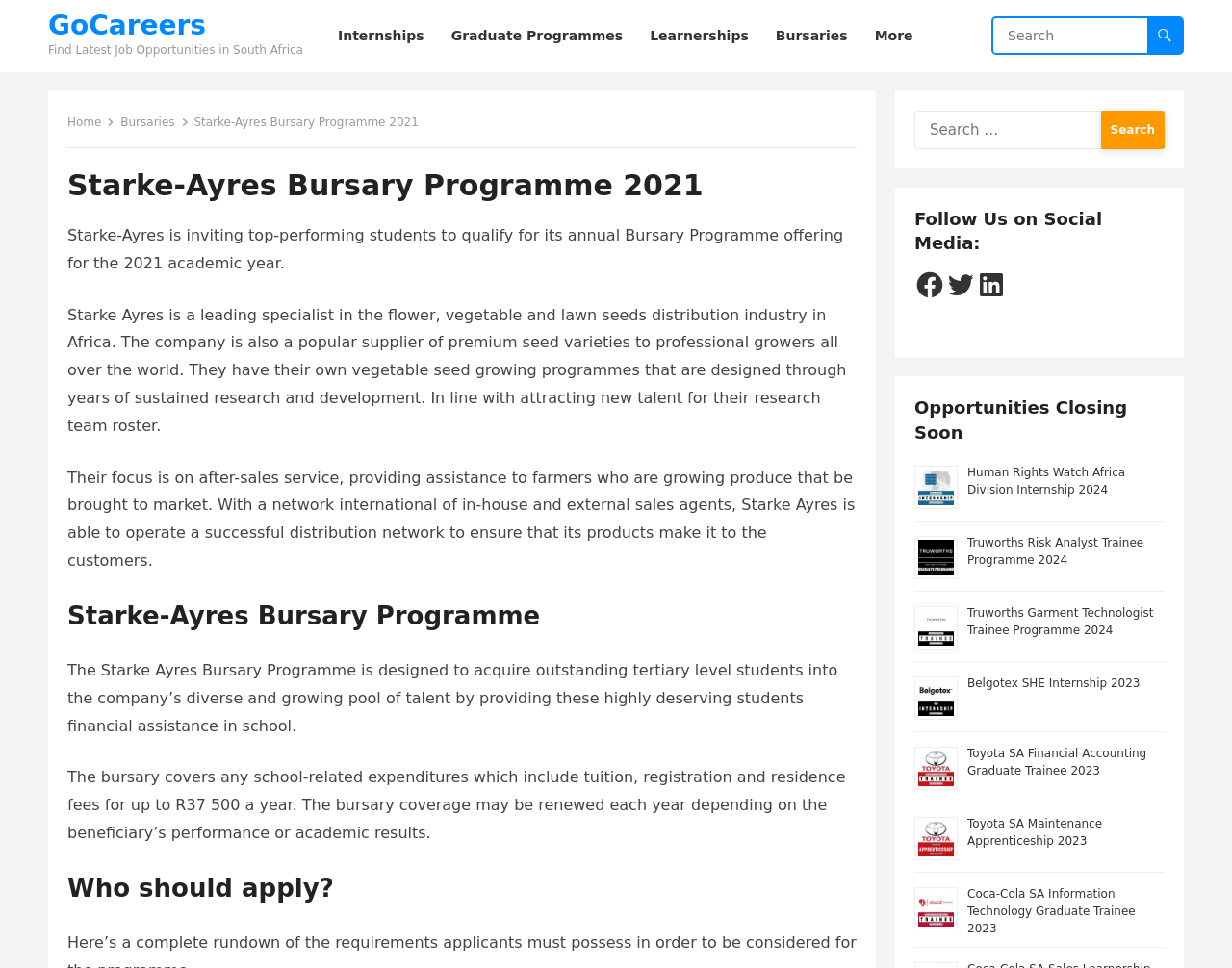Pinpoint the bounding box coordinates of the clickable area needed to execute the instruction: "Follow GoCareers on Facebook". The coordinates should be specified as four float numbers between 0 and 1, i.e., [left, top, right, bottom].

[0.742, 0.279, 0.767, 0.311]